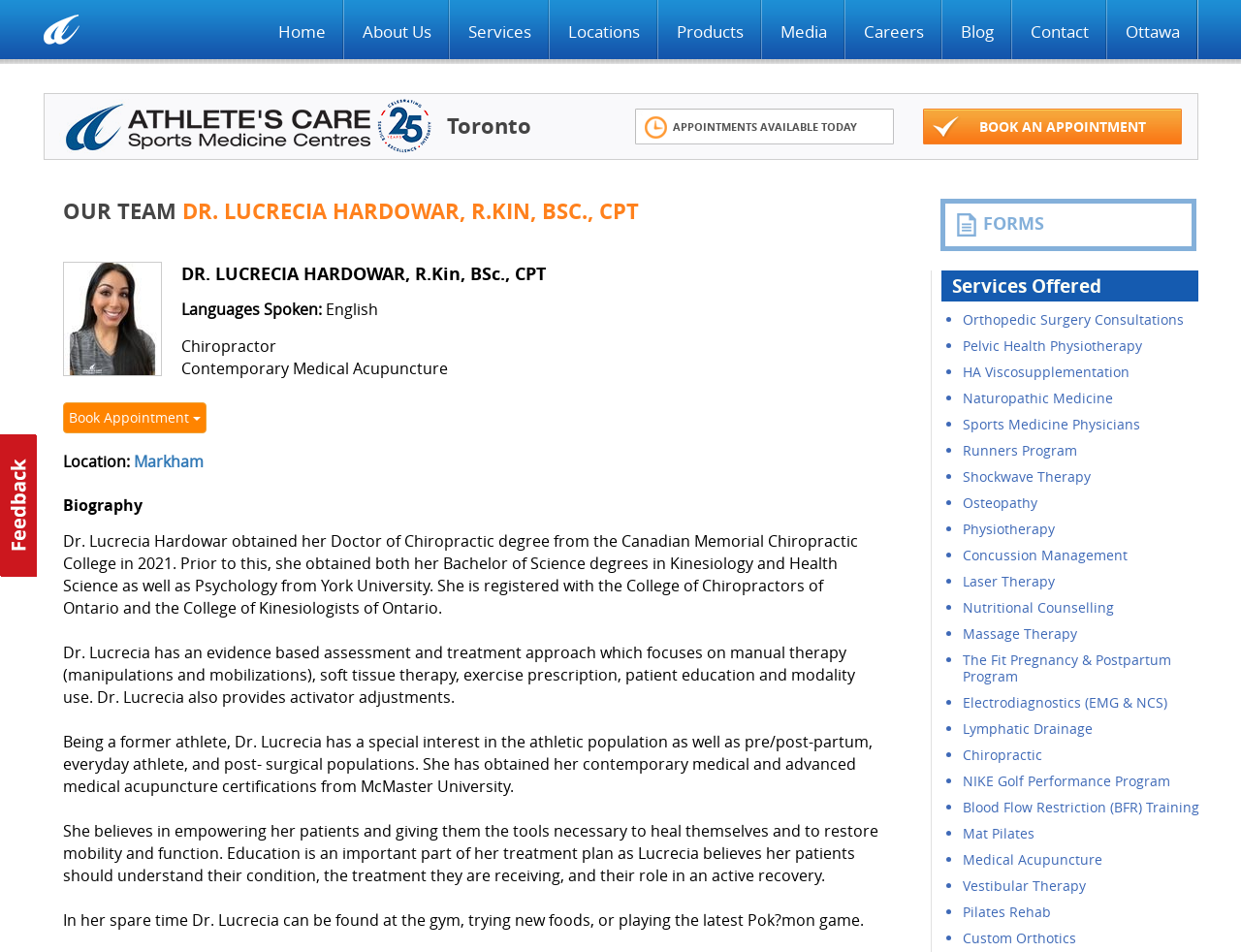Identify the bounding box coordinates of the area that should be clicked in order to complete the given instruction: "Click the 'Book Appointment' button". The bounding box coordinates should be four float numbers between 0 and 1, i.e., [left, top, right, bottom].

[0.05, 0.422, 0.166, 0.455]